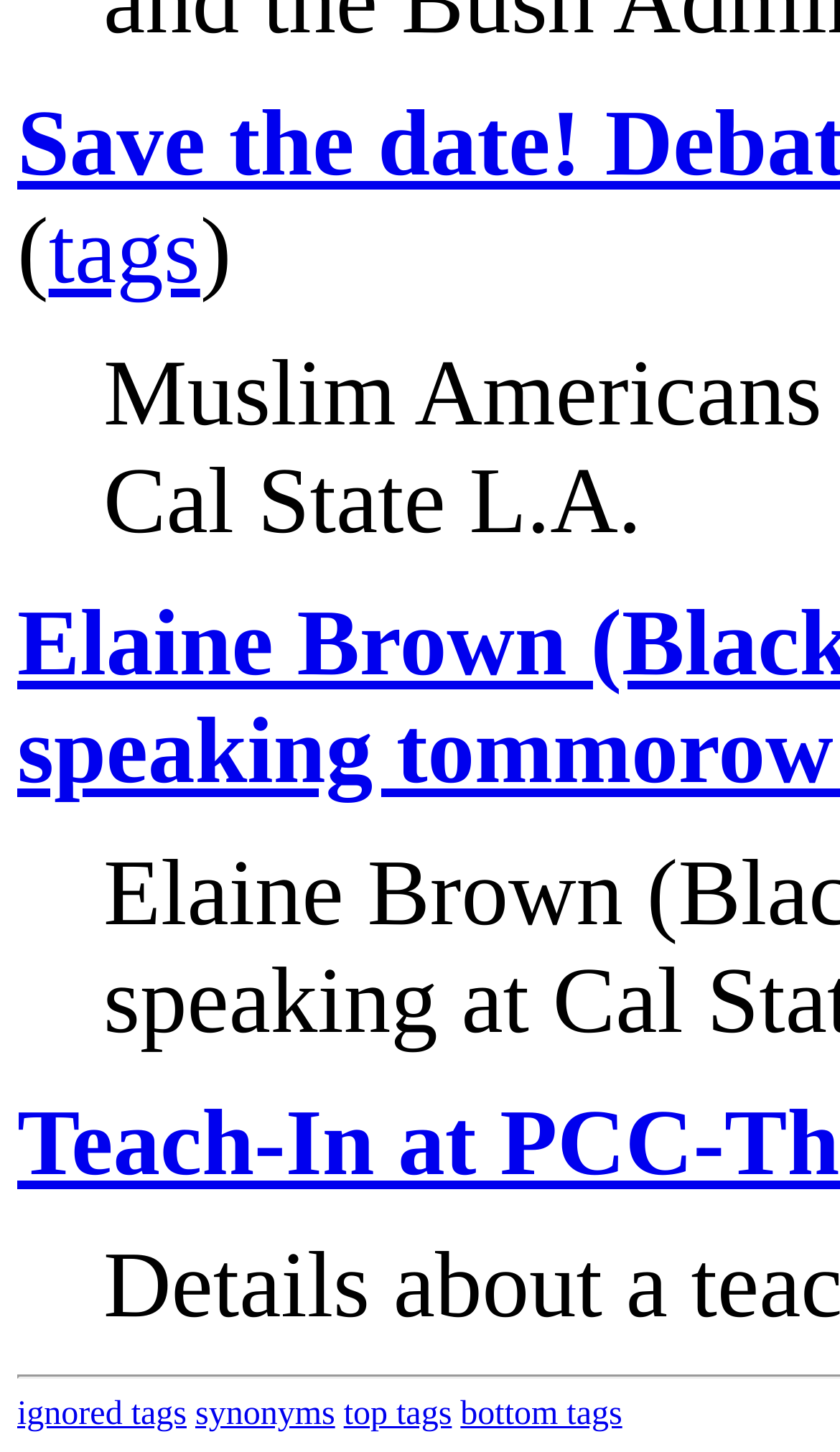Provide a short answer to the following question with just one word or phrase: What is the text surrounding the 'tags' link?

(' tags ') 